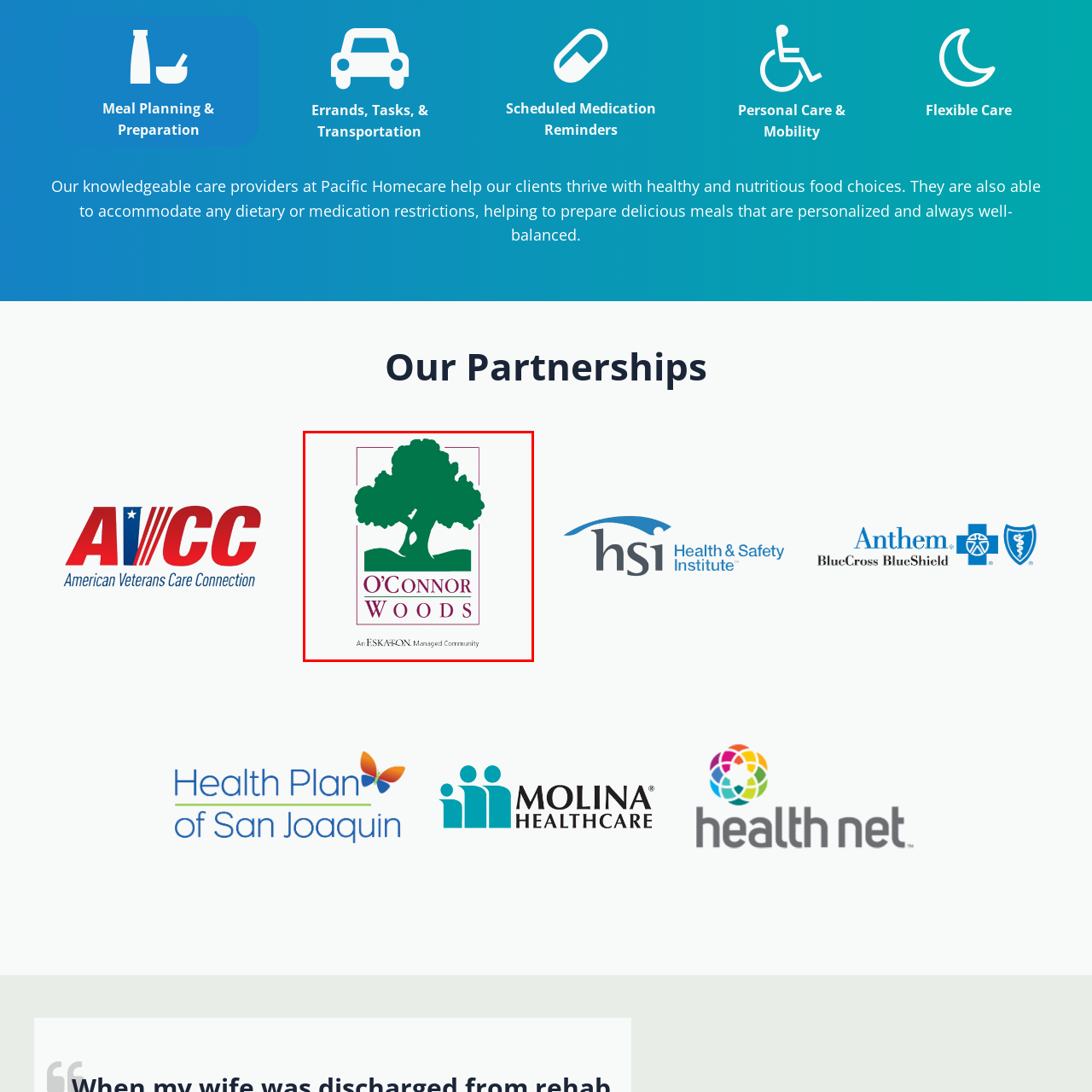What organization manages the O'Connor Woods community?
Please examine the image within the red bounding box and provide your answer using just one word or phrase.

Eskaton